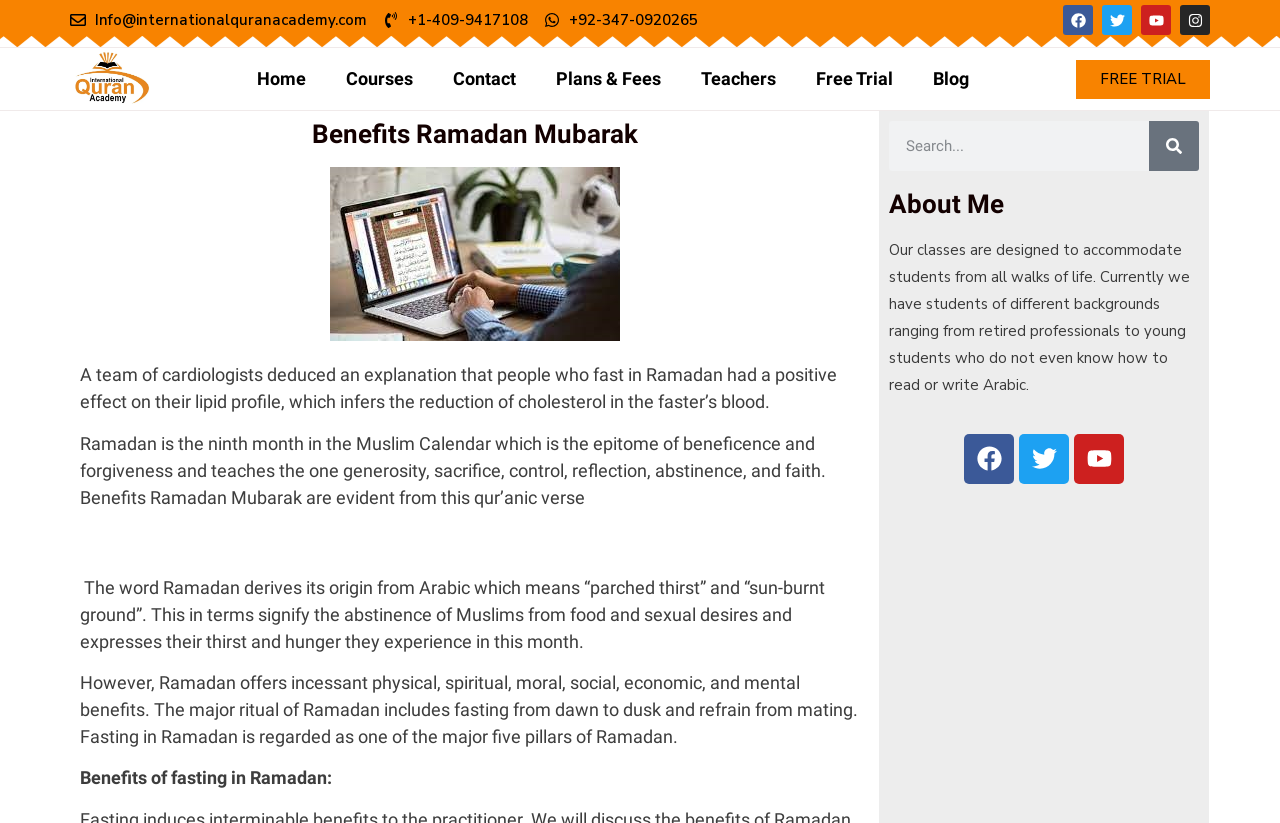Explain the contents of the webpage comprehensively.

The webpage is about the benefits of Ramadan, a significant month in the Muslim calendar. At the top, there is a header section with contact information, including an email address and phone numbers. Below this, there are social media links to Facebook, Twitter, YouTube, and Instagram, each accompanied by a small icon.

The main content of the page is divided into two sections. On the left, there is a navigation menu with links to various pages, including Home, Courses, Contact, Plans & Fees, Teachers, Free Trial, and Blog. On the right, there is a large section dedicated to the benefits of Ramadan.

The benefits section starts with a heading "Benefits Ramadan Mubarak" and a brief description of the positive effects of fasting during Ramadan on one's lipid profile. Below this, there are several paragraphs of text that explain the significance of Ramadan, its origins, and the physical, spiritual, moral, social, economic, and mental benefits of fasting during this month.

There is also a figure or image related to Ramadan, placed below the introductory text. Further down, there is a subheading "Benefits of fasting in Ramadan:" followed by more text.

On the right side of the page, there is a search bar with a search button and a magnifying glass icon. Below this, there is a section titled "About Me" with a brief description of the classes offered, which cater to students from diverse backgrounds.

Finally, there are social media links again, this time with larger icons, at the bottom right of the page.